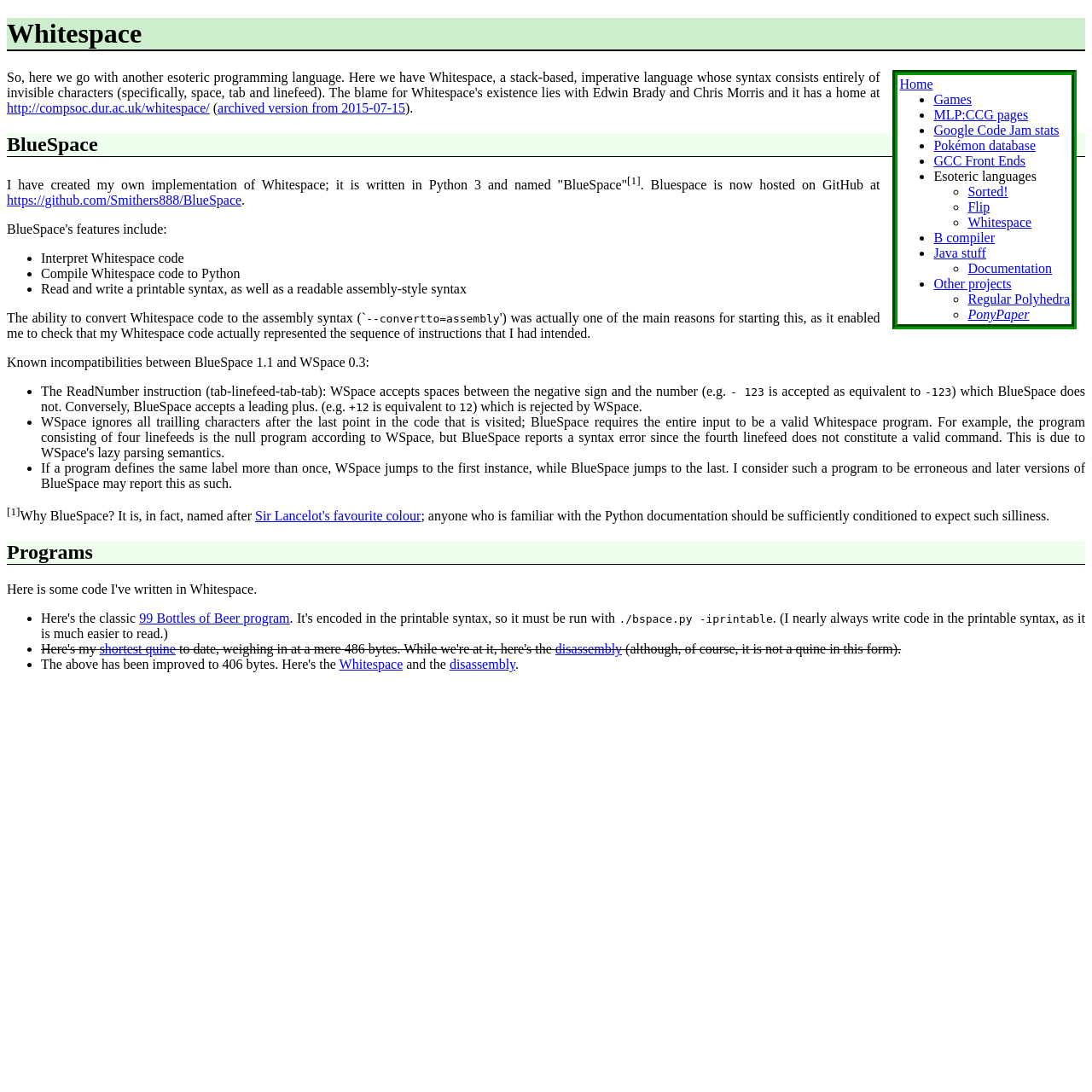Answer in one word or a short phrase: 
What is the difference in handling label definitions between WSpace and BlueSpace?

WSpace jumps to first instance, BlueSpace jumps to last